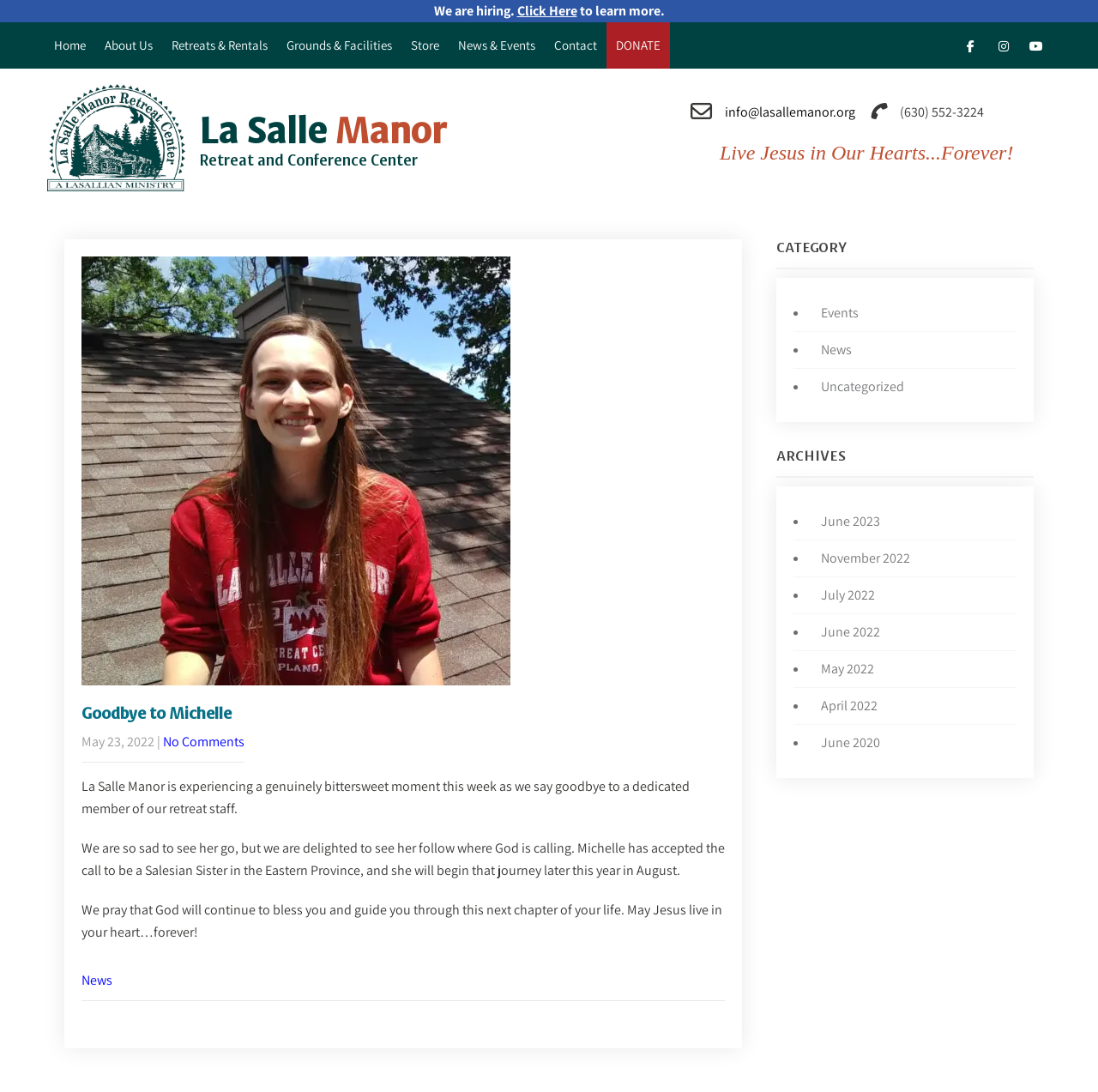What is the name of the retreat and conference center?
Look at the screenshot and provide an in-depth answer.

I found the answer by looking at the heading element with the text 'La Salle Manor' and its description 'Retreat and Conference Center'.